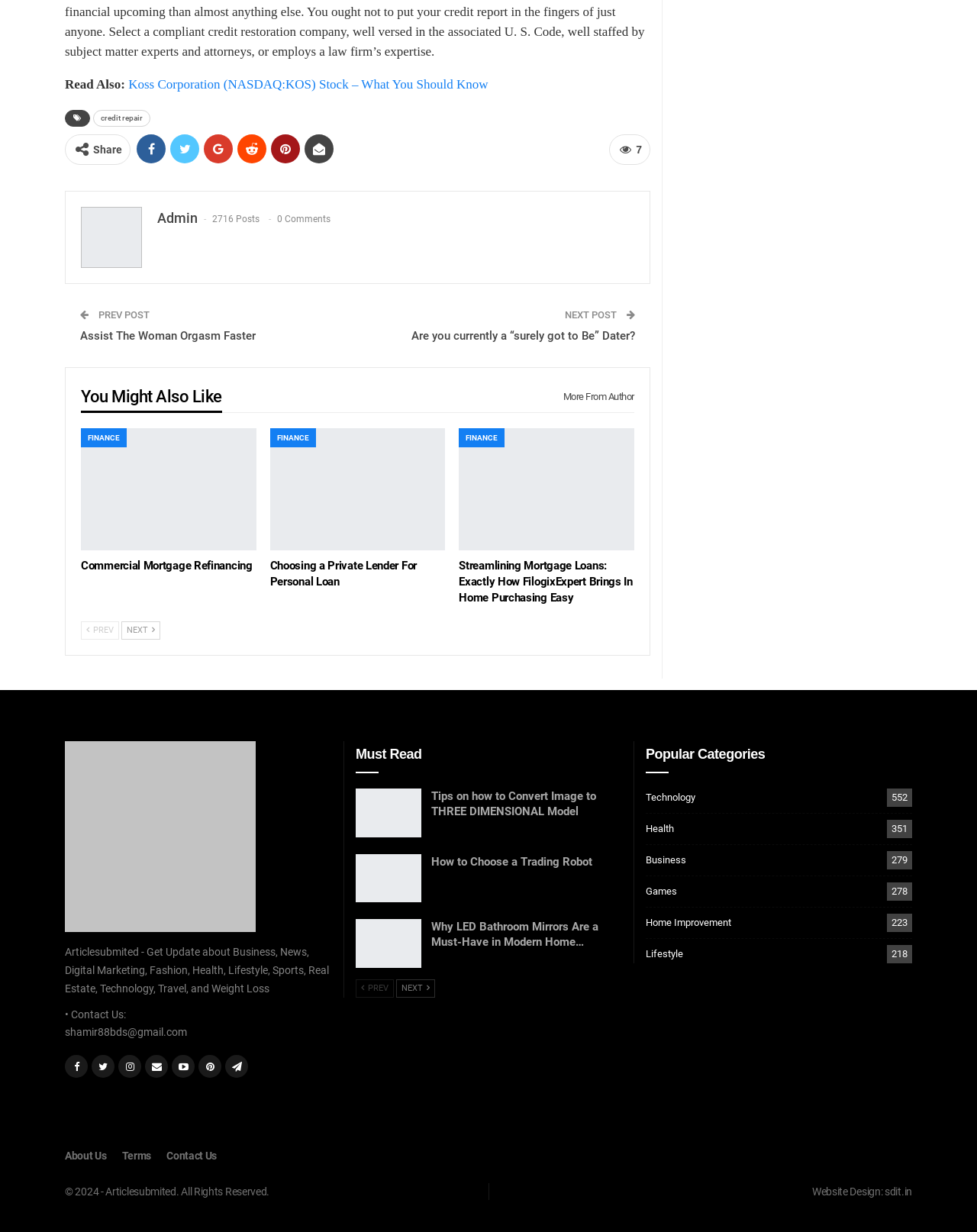Show the bounding box coordinates for the HTML element as described: "Abstract".

None